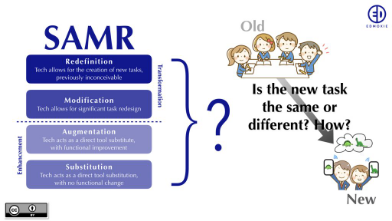What is the highest level of technology integration in the SAMR model?
Provide an in-depth and detailed explanation in response to the question.

The highest level of technology integration in the SAMR model is Redefinition, which allows for the creation of new tasks that were previously inconceivable, as stated in the Transformation category.